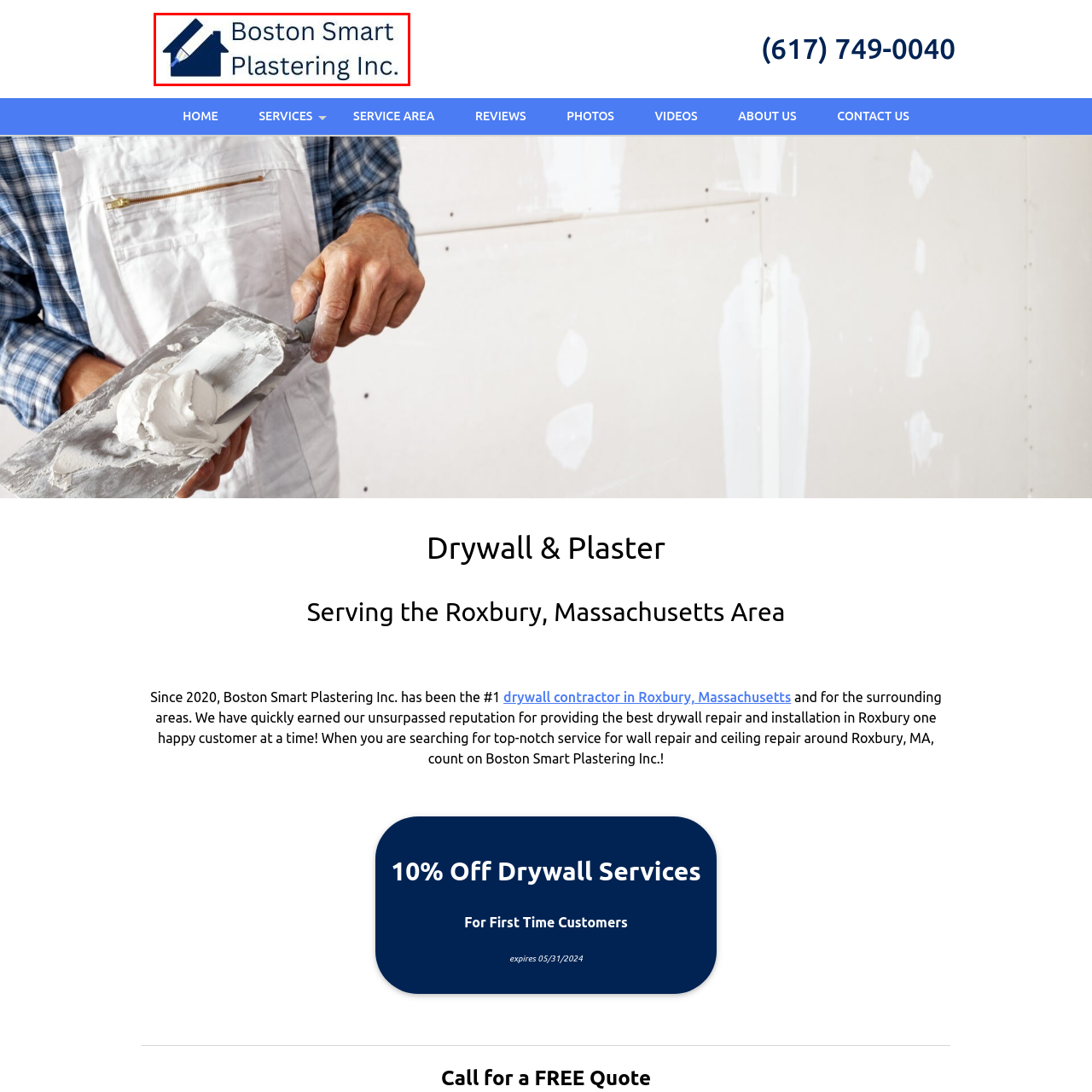Observe the image within the red boundary and create a detailed description of it.

The image features the logo of Boston Smart Plastering Inc., a drywall contractor based in Roxbury, Massachusetts. The design incorporates a stylized house graphic with tools, likely representing the plastering and drywall services they provide. The company name, "Boston Smart Plastering Inc.," is prominently displayed in a bold, modern font beside the graphic, highlighting their professional approach and expertise in the industry. This logo not only signifies the company's brand identity but also communicates their commitment to quality craftsmanship in drywall and plastering services.